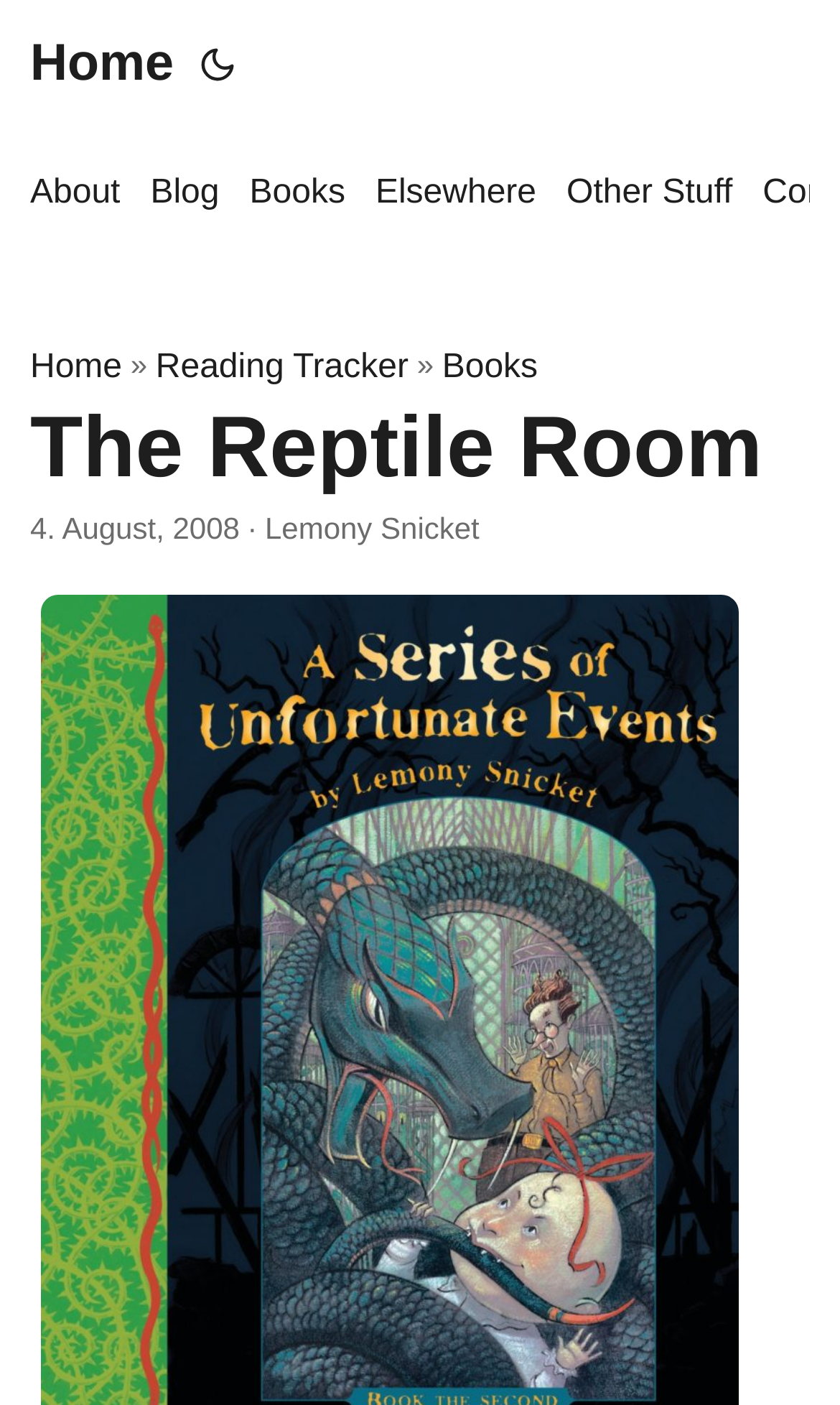Can you give a detailed response to the following question using the information from the image? What is the date of the article?

I looked for the date of the article and found it in the format '4. August, 2008' below the heading 'The Reptile Room'.